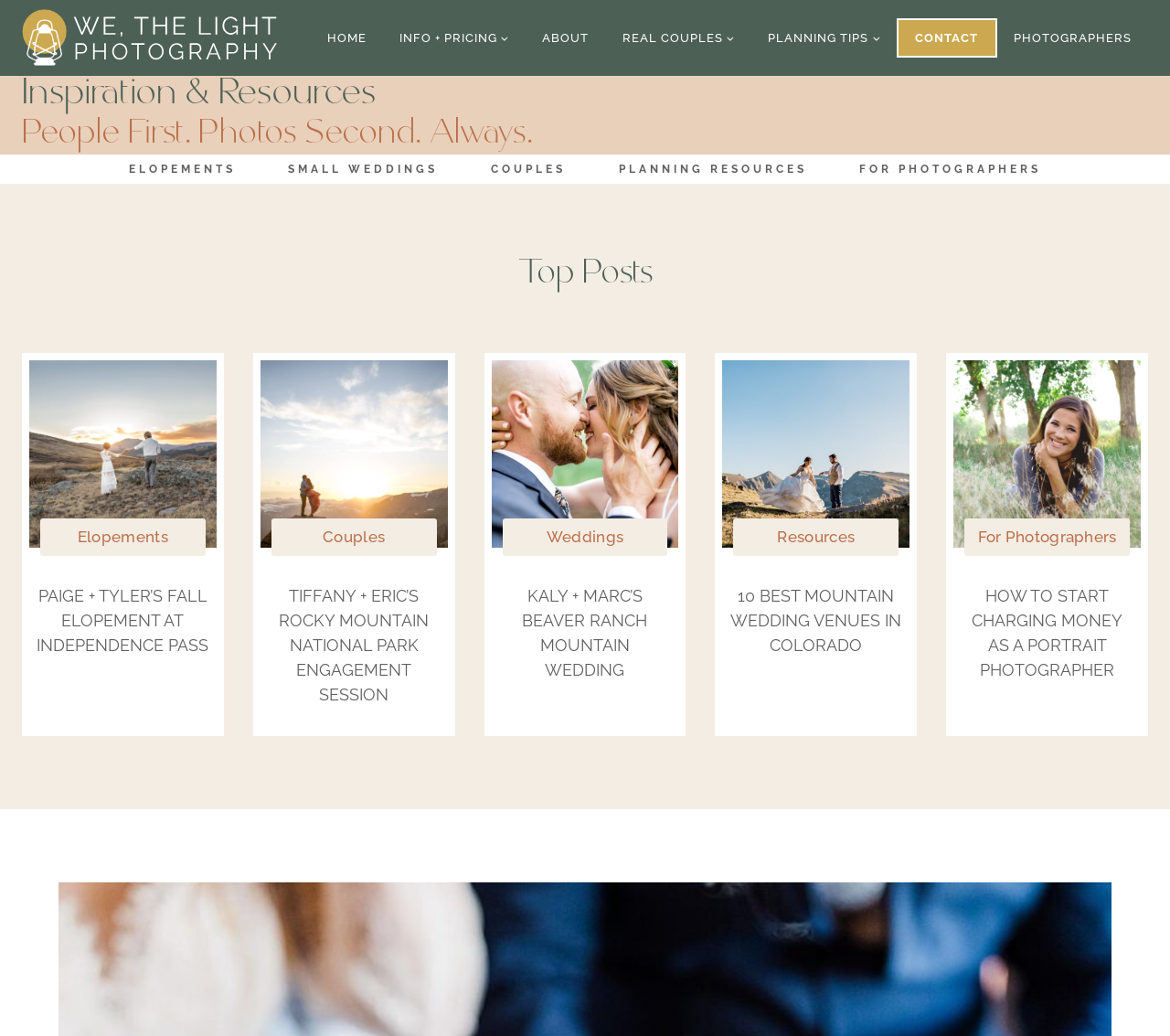Identify the coordinates of the bounding box for the element that must be clicked to accomplish the instruction: "Check 'FOR PHOTOGRAPHERS' section".

[0.715, 0.149, 0.91, 0.177]